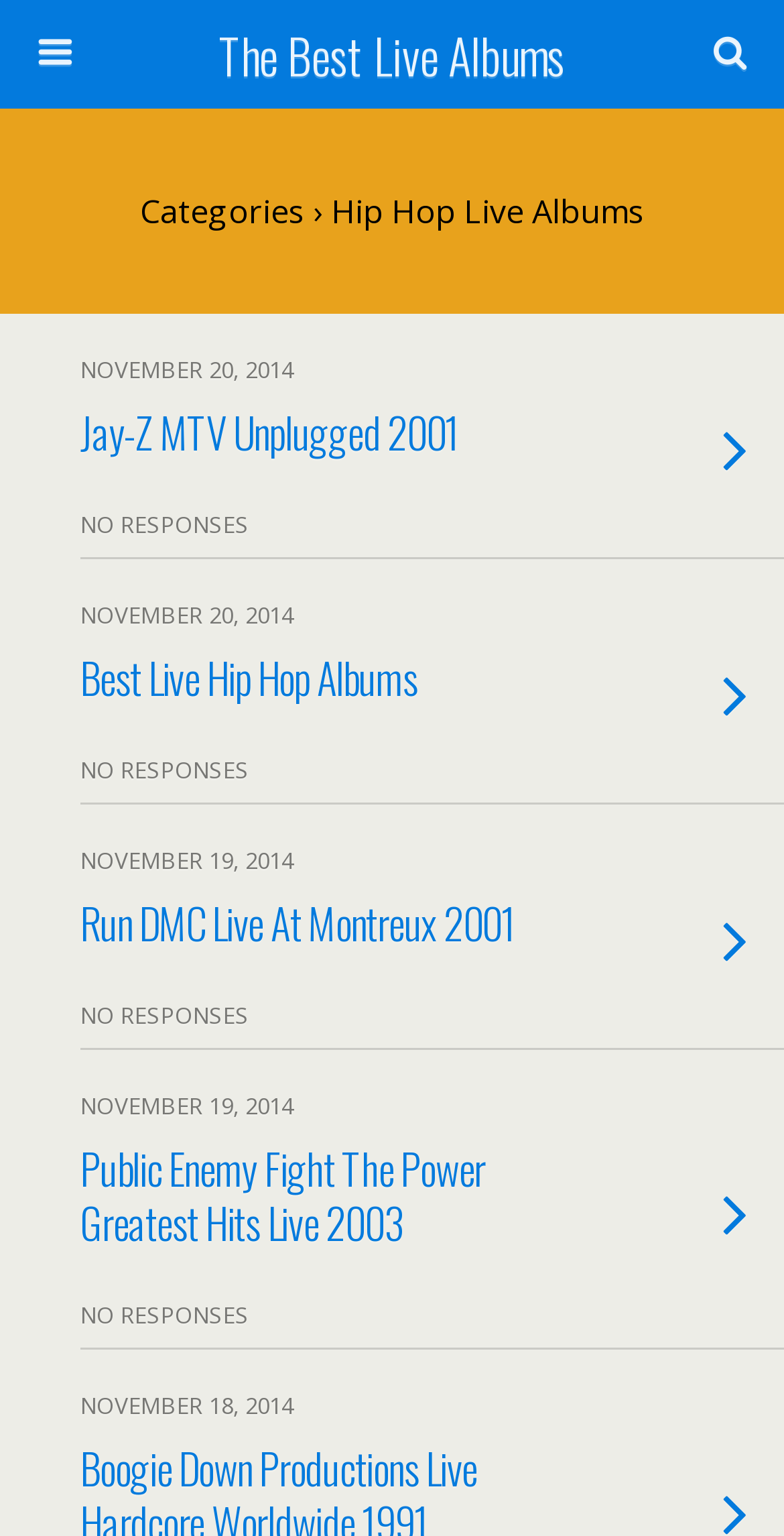Reply to the question with a single word or phrase:
How many categories are listed?

1